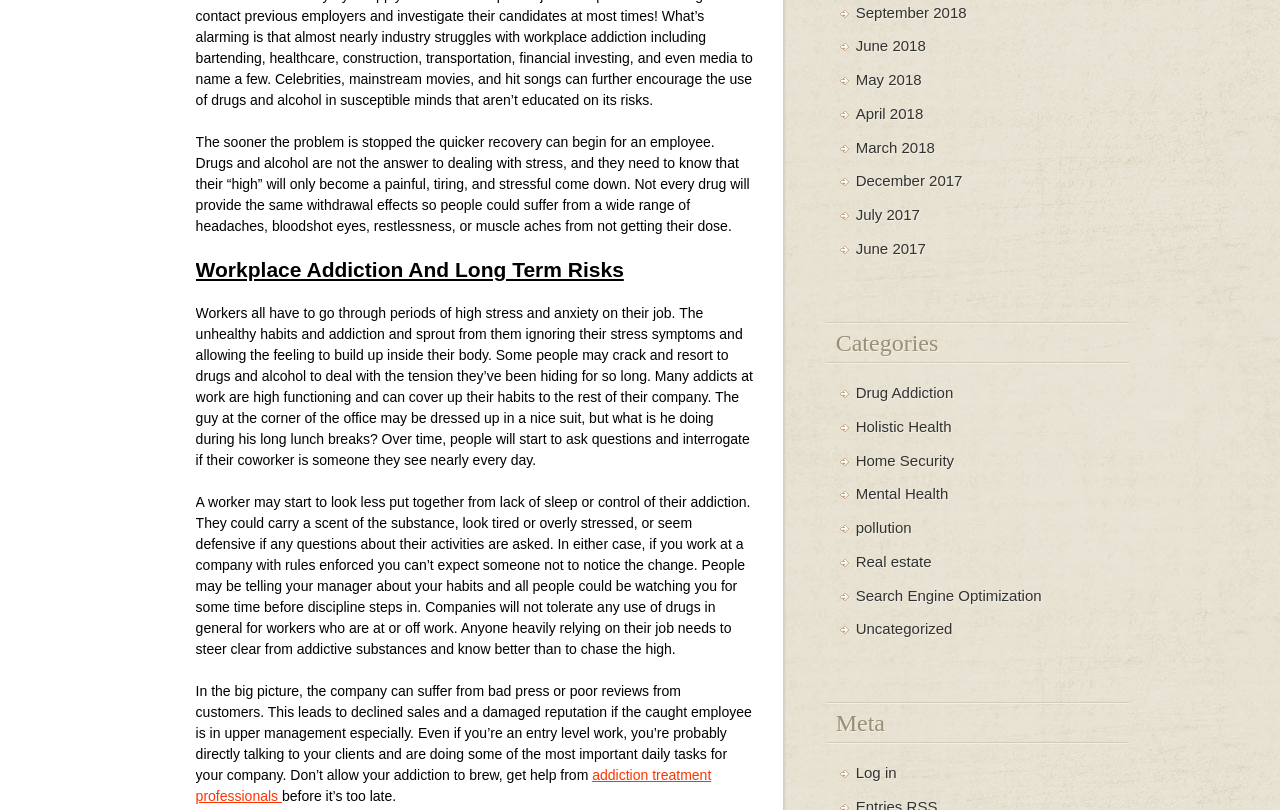Provide the bounding box coordinates, formatted as (top-left x, top-left y, bottom-right x, bottom-right y), with all values being floating point numbers between 0 and 1. Identify the bounding box of the UI element that matches the description: pollution

[0.669, 0.641, 0.712, 0.662]